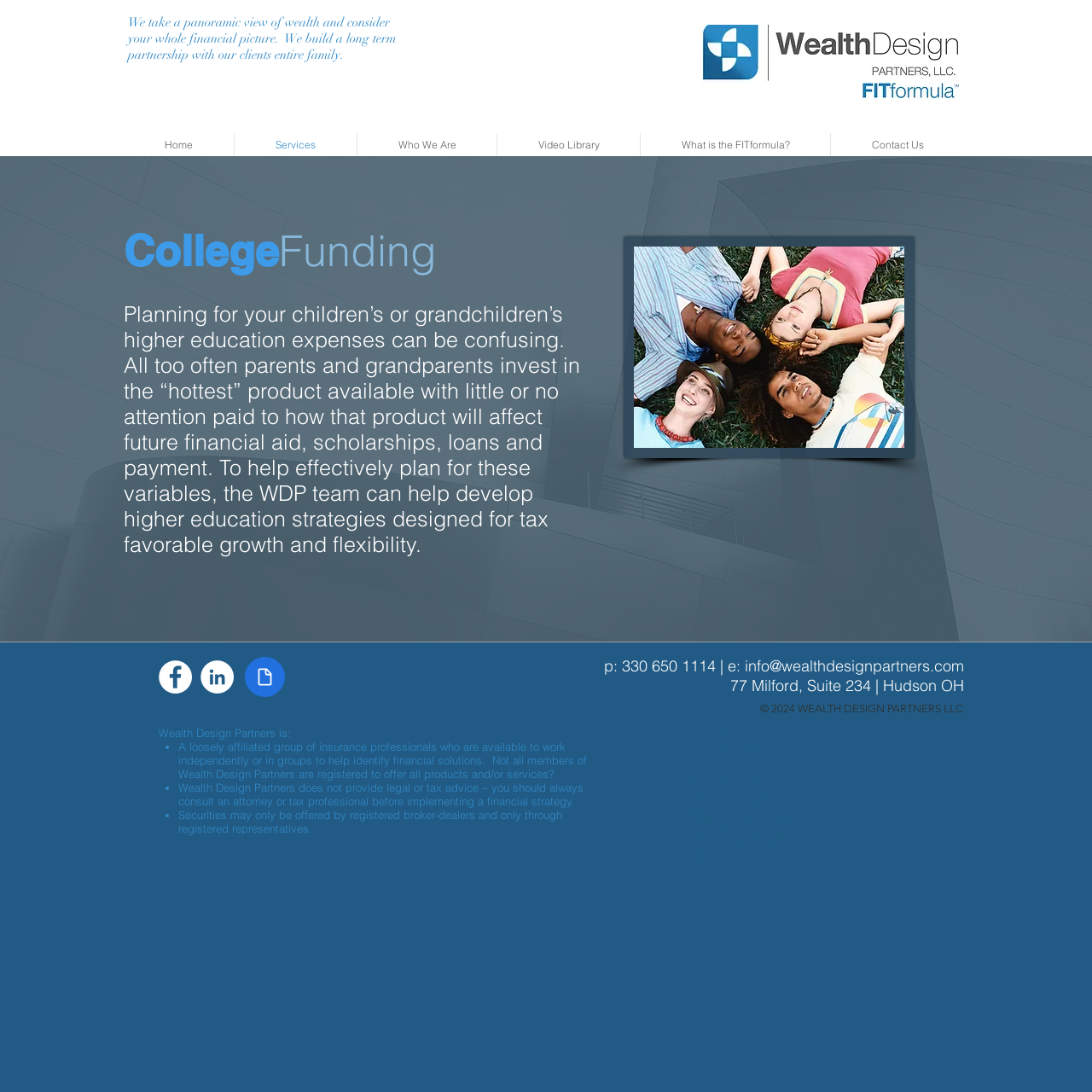Identify the bounding box of the UI component described as: "Contact Us".

[0.761, 0.122, 0.883, 0.143]